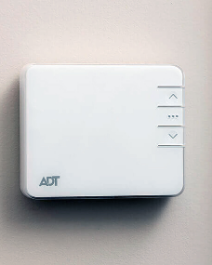What is the purpose of the thermostat's integration into ADT's system?
Provide a one-word or short-phrase answer based on the image.

Enhance home security and energy efficiency